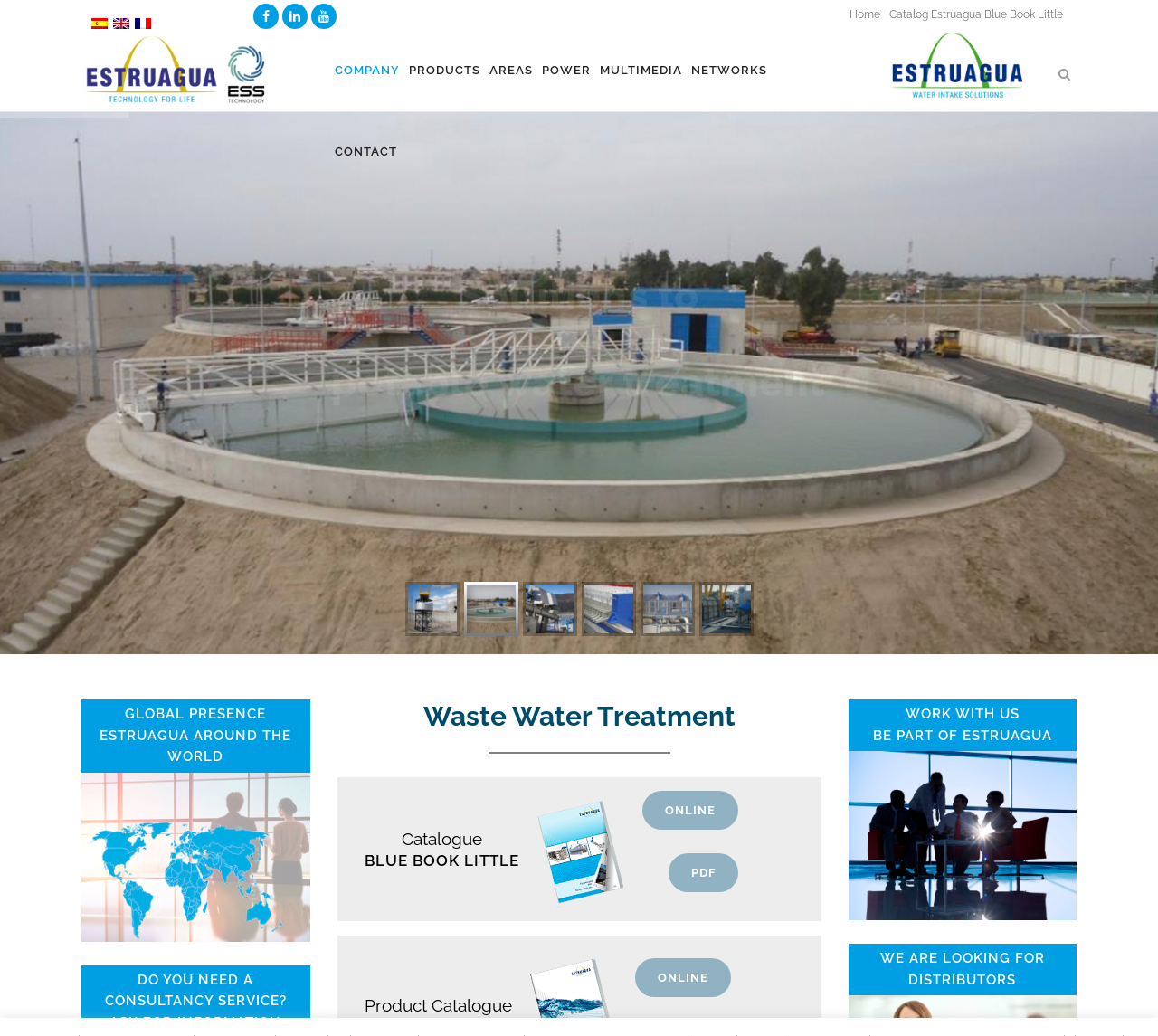Determine the bounding box of the UI component based on this description: "name="s" placeholder="Search"". The bounding box coordinates should be four float values between 0 and 1, i.e., [left, top, right, bottom].

[0.07, 0.058, 0.844, 0.074]